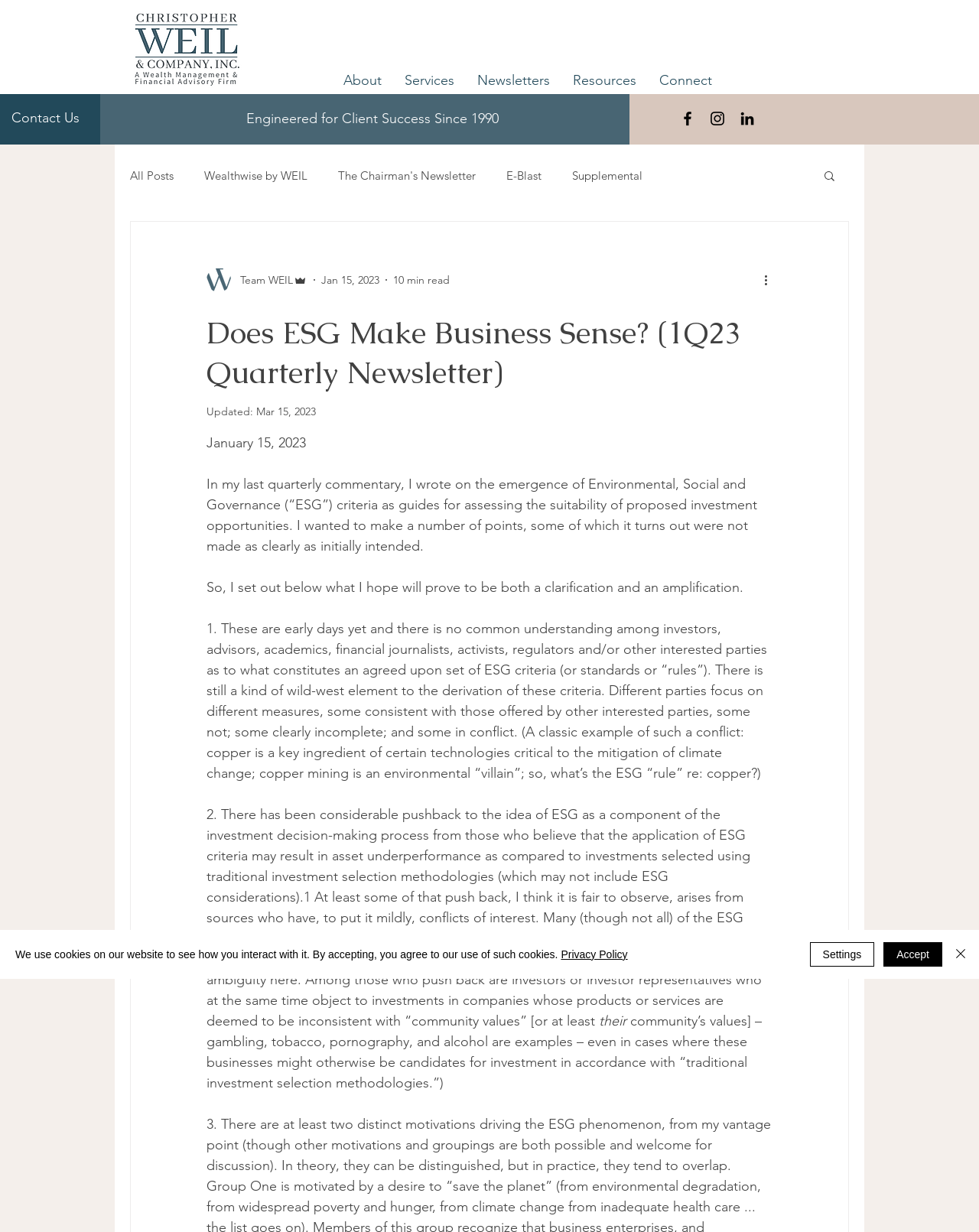Answer the question with a brief word or phrase:
What is the purpose of the 'Search' button?

To search the website